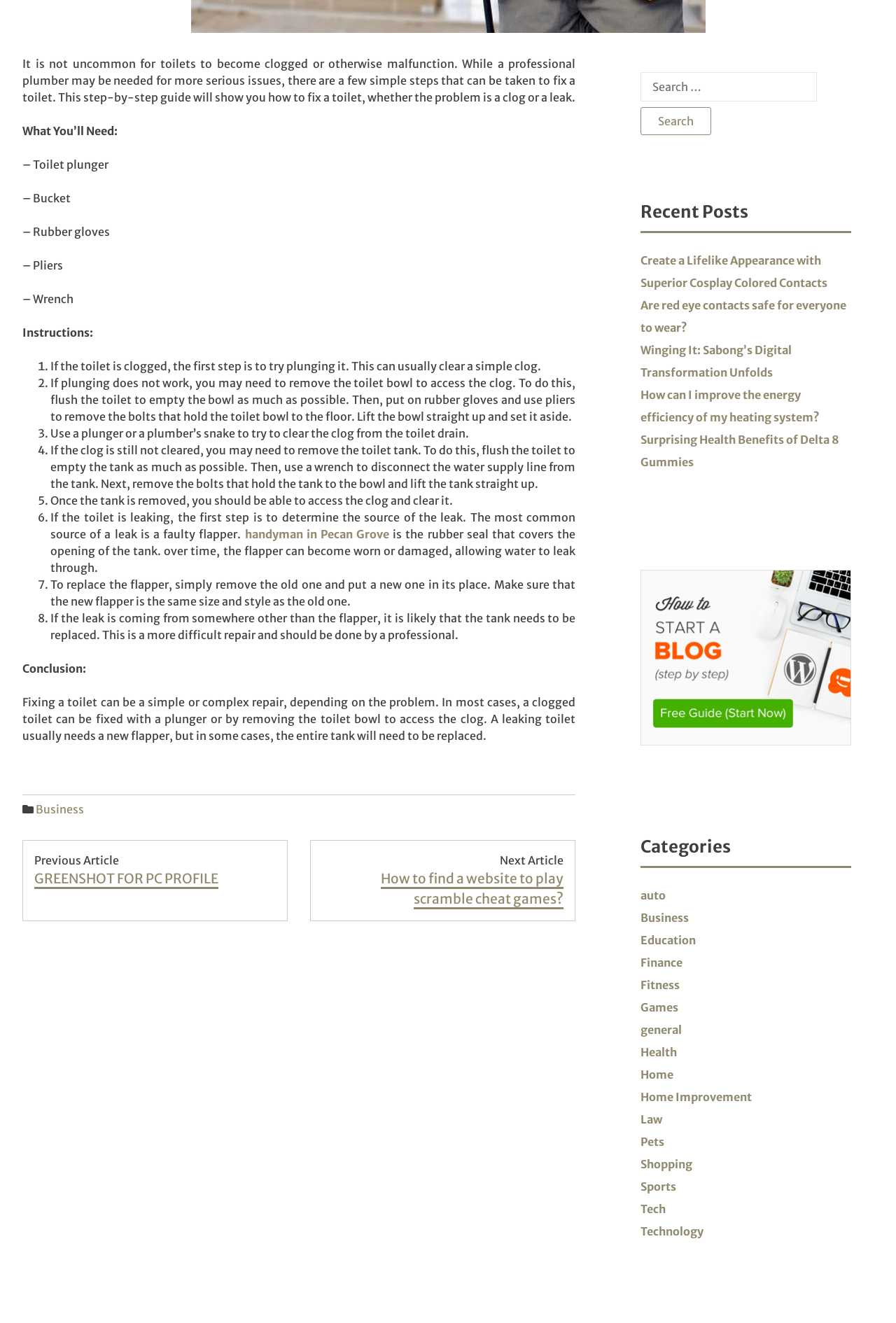Locate the bounding box coordinates of the UI element described by: "Home Improvement". Provide the coordinates as four float numbers between 0 and 1, formatted as [left, top, right, bottom].

[0.715, 0.824, 0.839, 0.834]